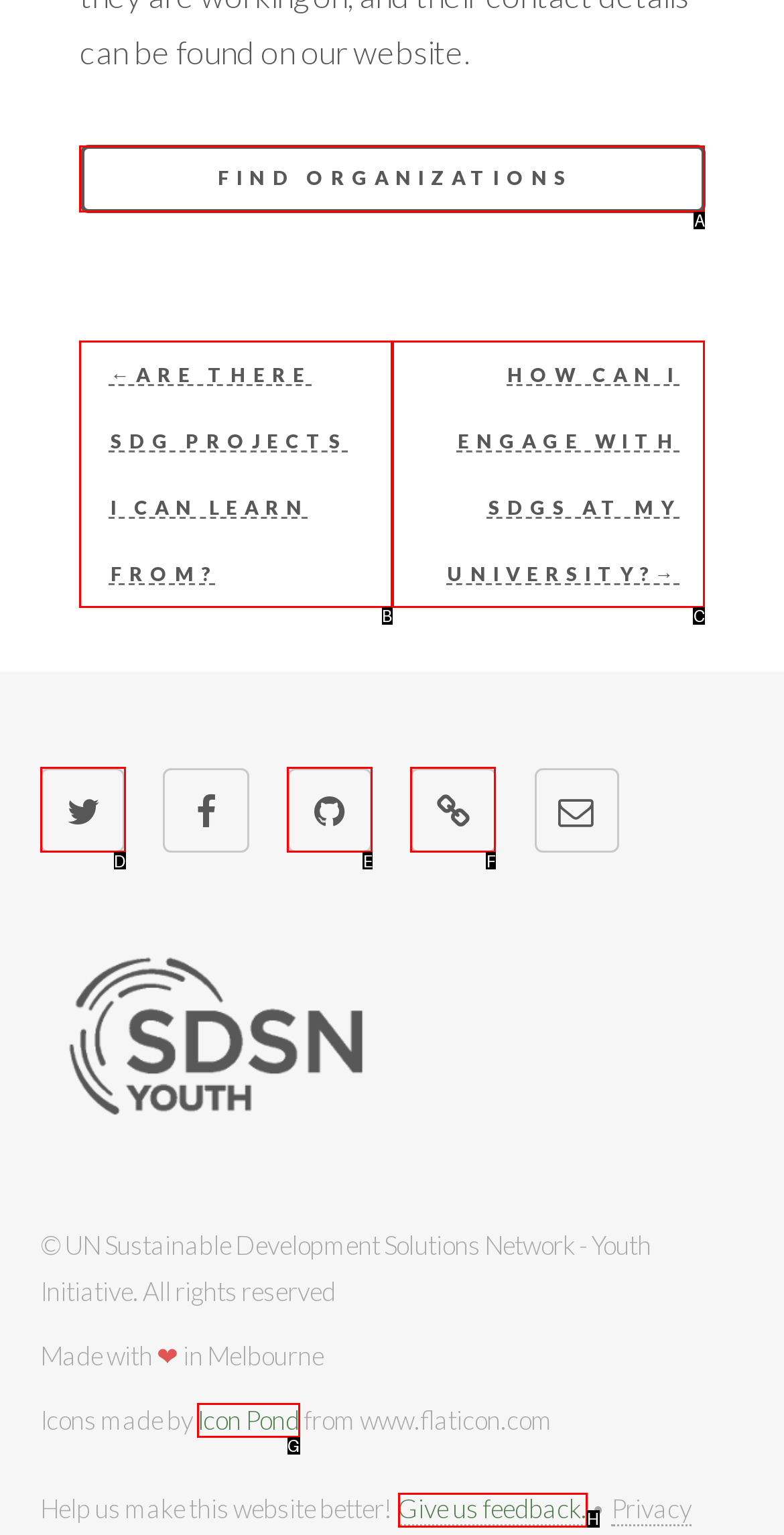For the task "Click on 'FIND ORGANIZATIONS'", which option's letter should you click? Answer with the letter only.

A